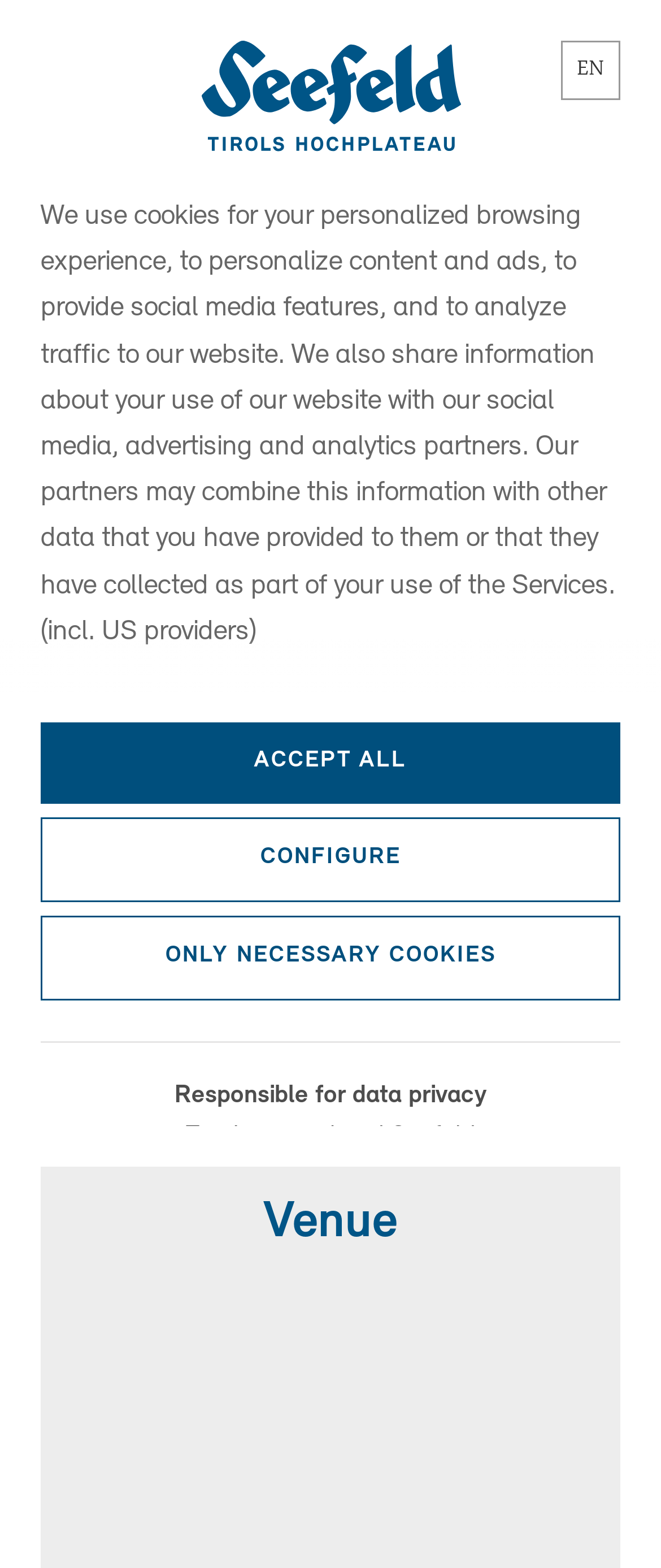What is the purpose of the button 'ACCEPT ALL'?
Analyze the image and provide a thorough answer to the question.

I inferred the purpose of the button by its text 'ACCEPT ALL' and its proximity to the text about cookies, which suggests that it is related to cookie acceptance.